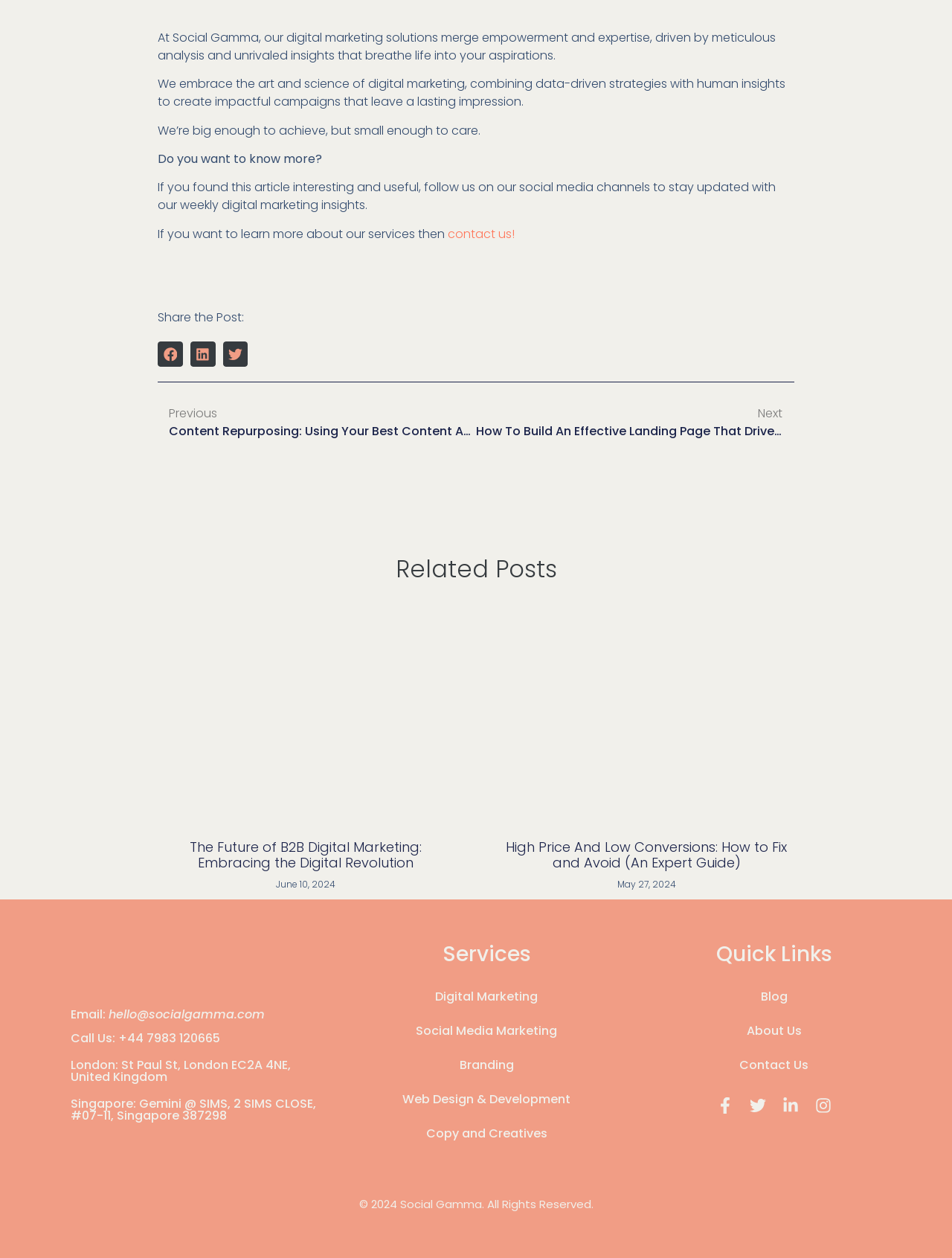Answer succinctly with a single word or phrase:
What is the company's slogan?

We’re big enough to achieve, but small enough to care.